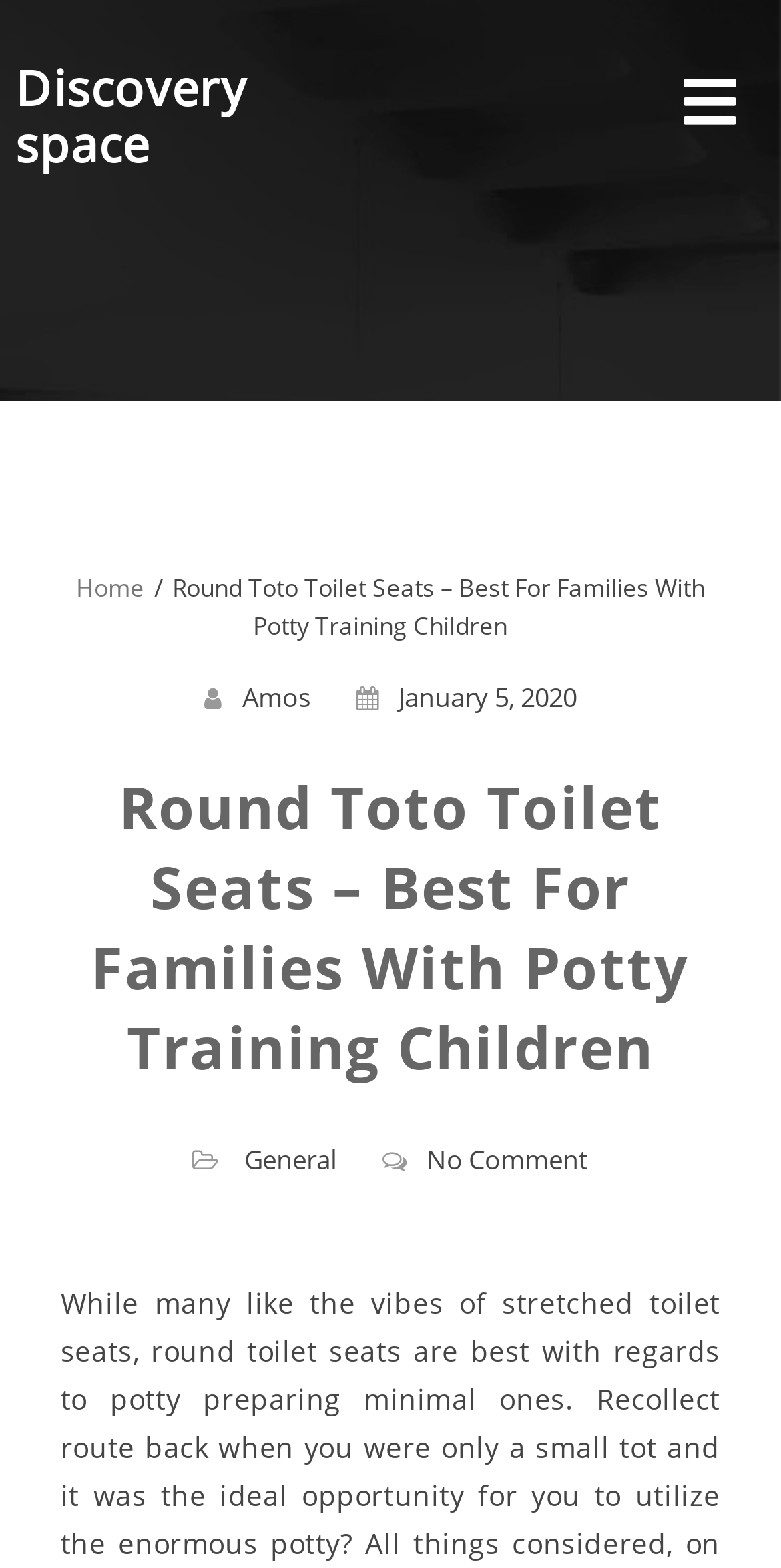Please locate the clickable area by providing the bounding box coordinates to follow this instruction: "view Amos".

[0.31, 0.433, 0.397, 0.456]